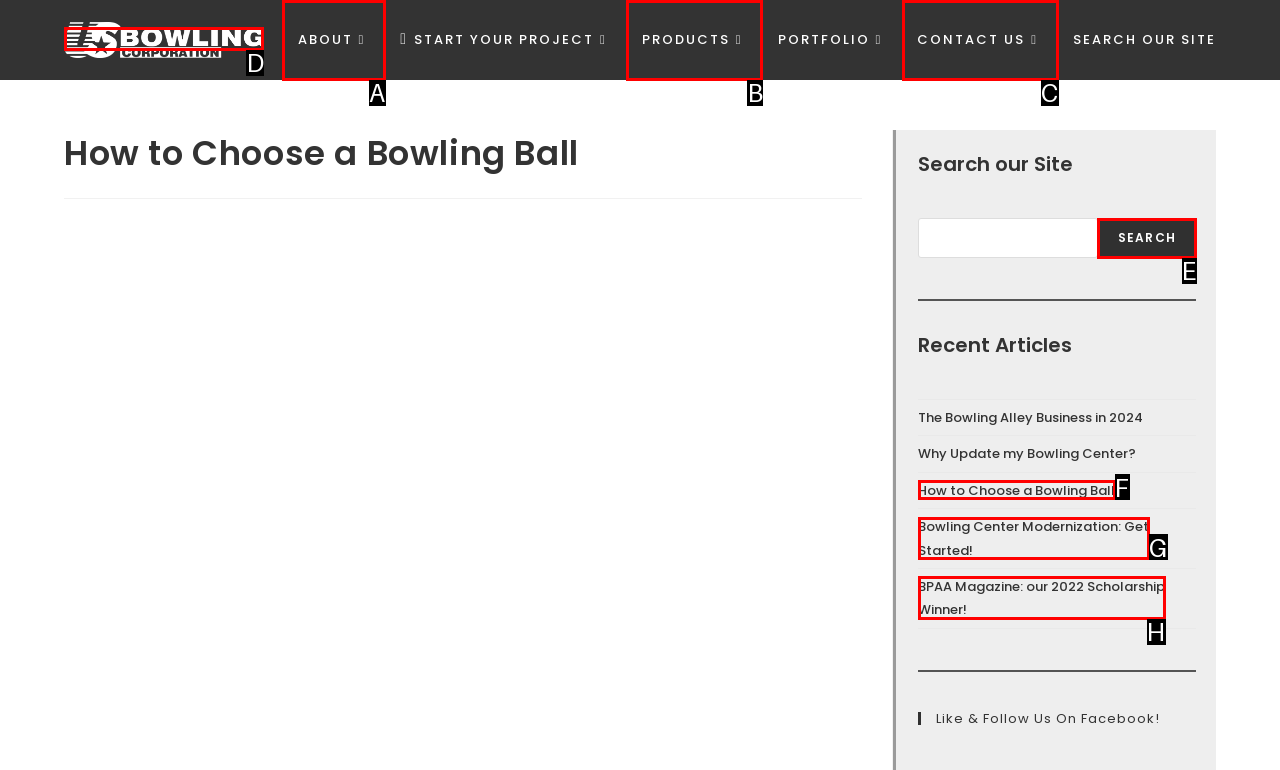Find the appropriate UI element to complete the task: Click on the US Bowling Corporation link. Indicate your choice by providing the letter of the element.

D